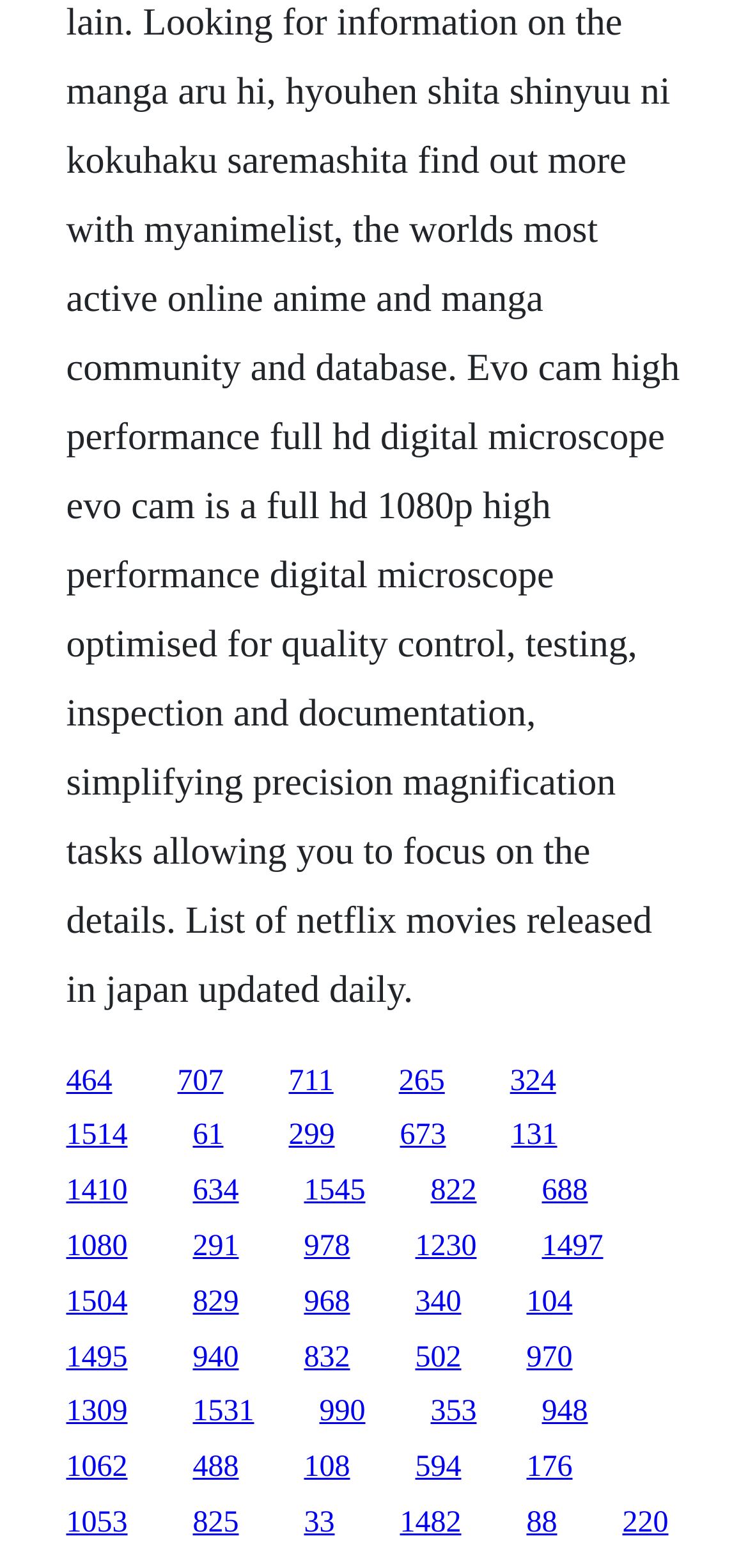Determine the bounding box coordinates of the clickable region to carry out the instruction: "visit the third link".

[0.386, 0.679, 0.446, 0.7]